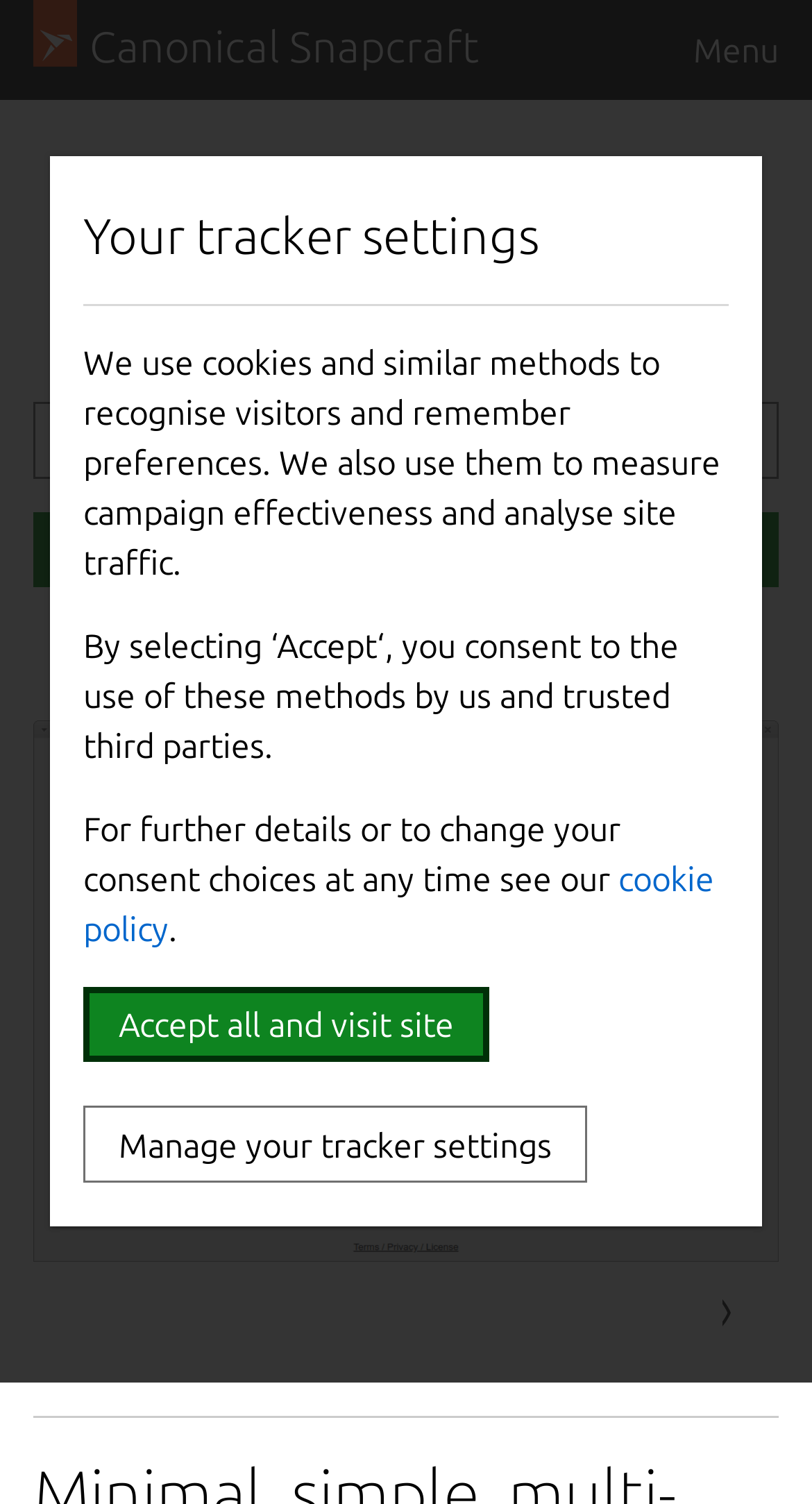From the webpage screenshot, predict the bounding box coordinates (top-left x, top-left y, bottom-right x, bottom-right y) for the UI element described here: Jean-François Alarie (alaj)

[0.236, 0.171, 0.697, 0.196]